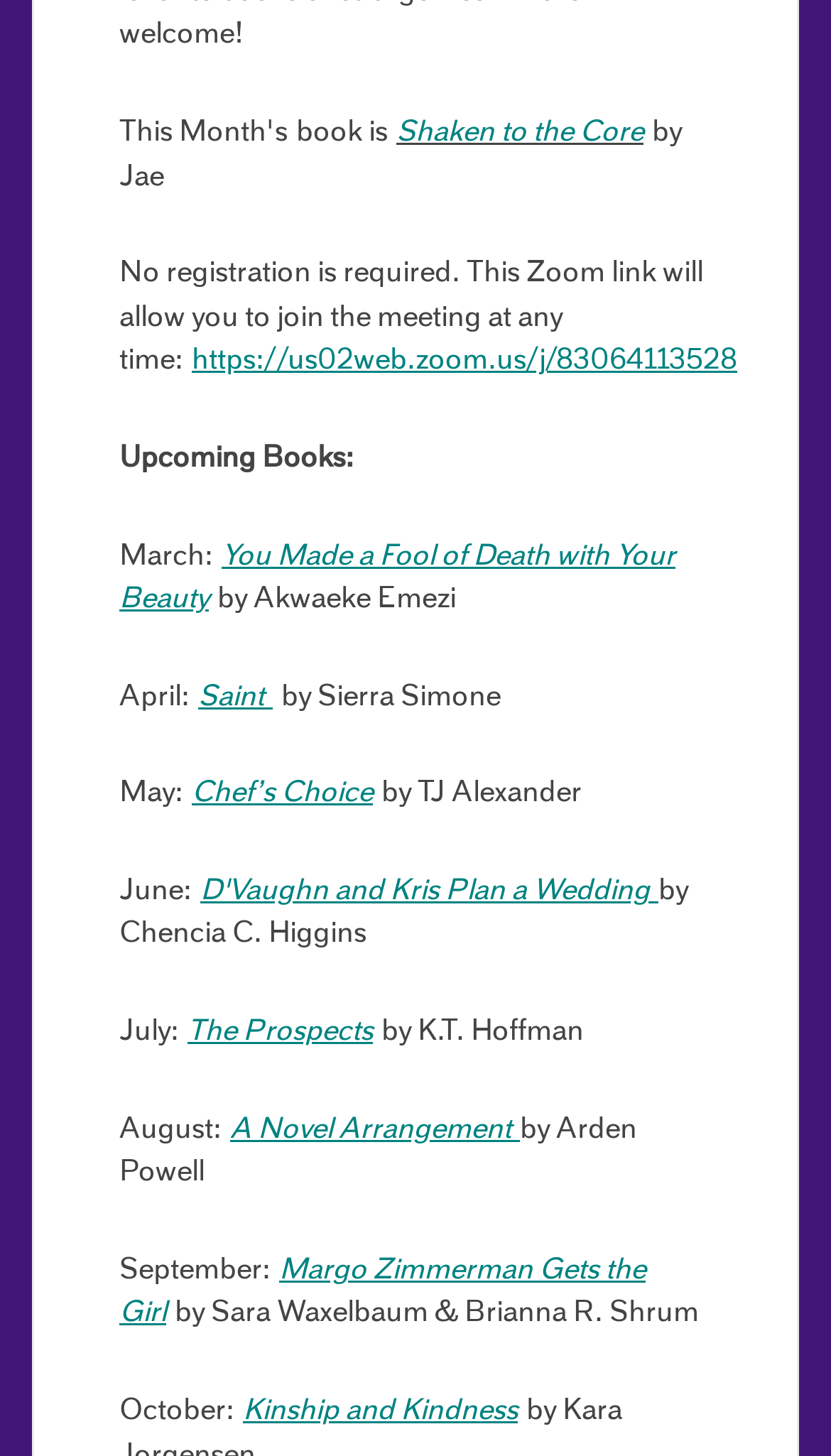Who wrote the book 'You Made a Fool of Death with Your Beauty'?
Refer to the image and give a detailed answer to the query.

The author of the book 'You Made a Fool of Death with Your Beauty' is 'Akwaeke Emezi' which is mentioned in the text 'by Akwaeke Emezi' next to the book title on the webpage.